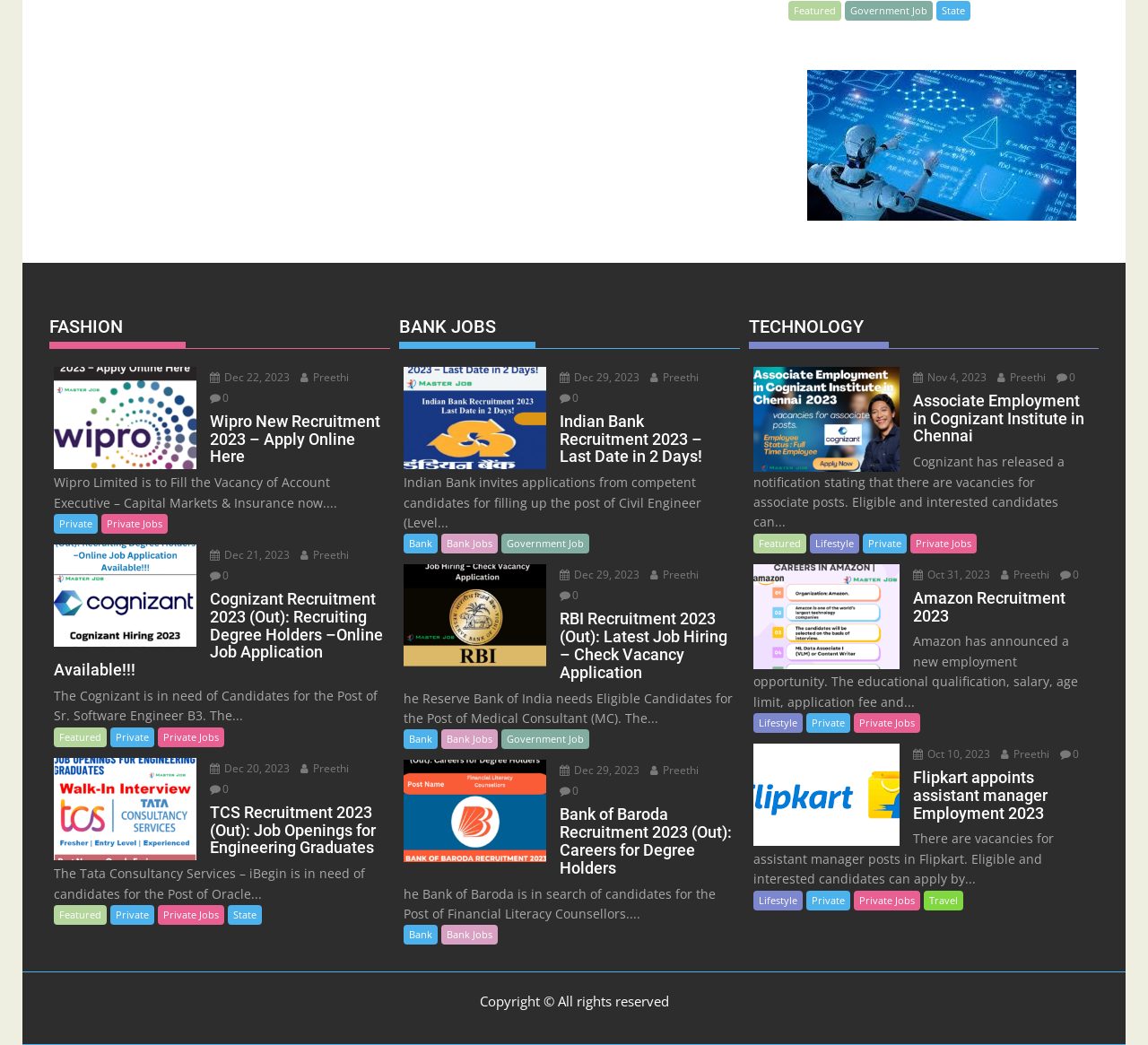Identify the bounding box coordinates of the section that should be clicked to achieve the task described: "Click on 'Bank of Baroda Recruitment 2023 (Out): Careers for Degree Holders'".

[0.352, 0.771, 0.641, 0.839]